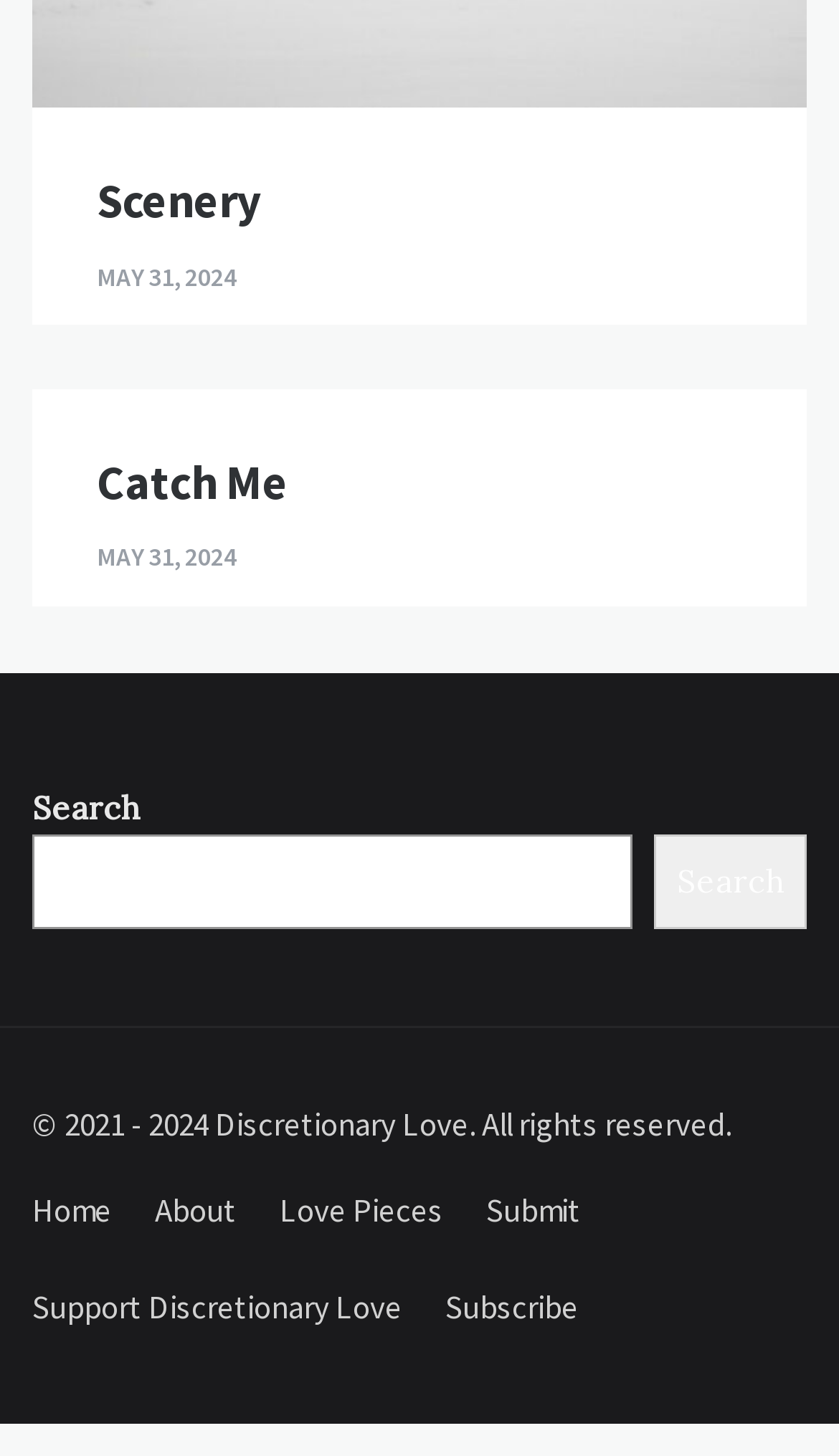What is the text on the search button?
Refer to the image and provide a detailed answer to the question.

The search button has the text 'Search' on it, which is located below the search box.